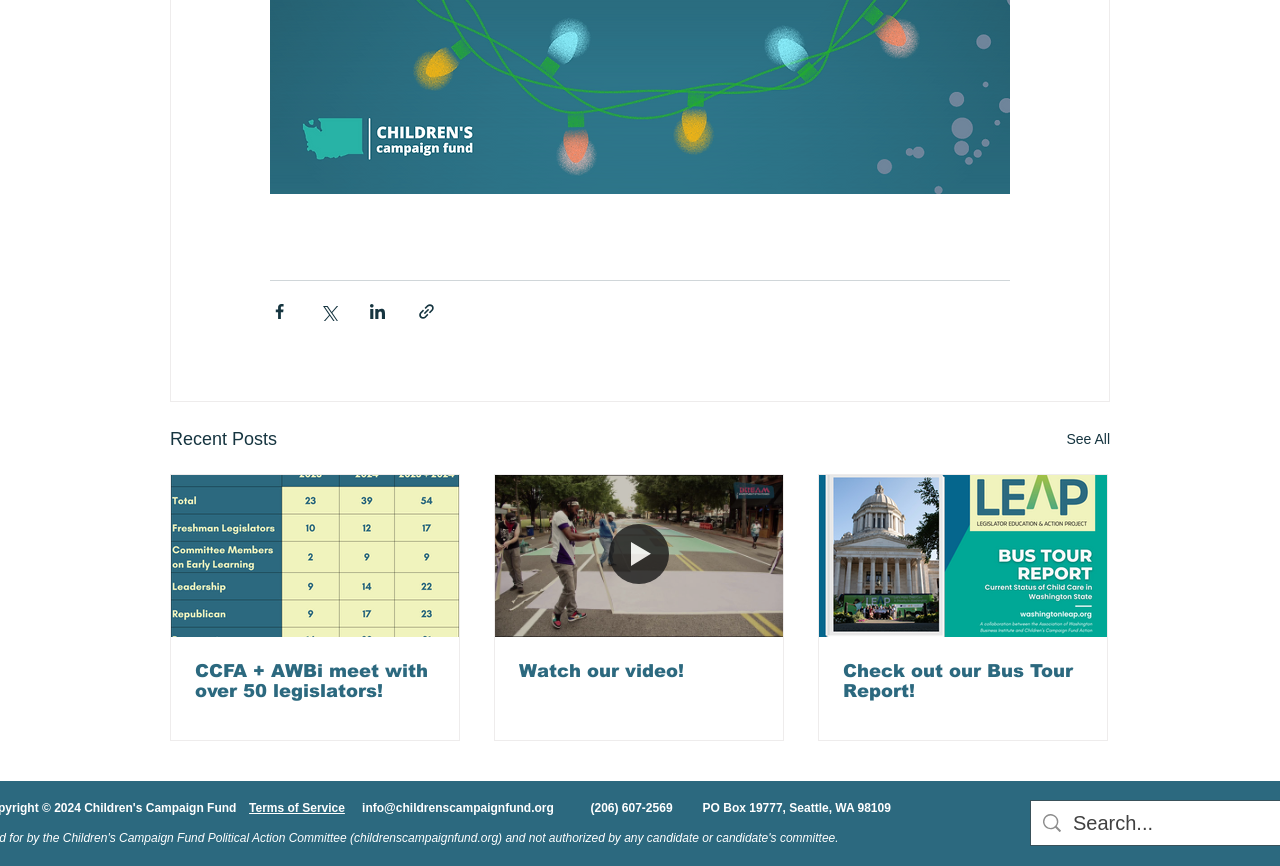Locate the coordinates of the bounding box for the clickable region that fulfills this instruction: "Check terms of service".

[0.195, 0.925, 0.269, 0.941]